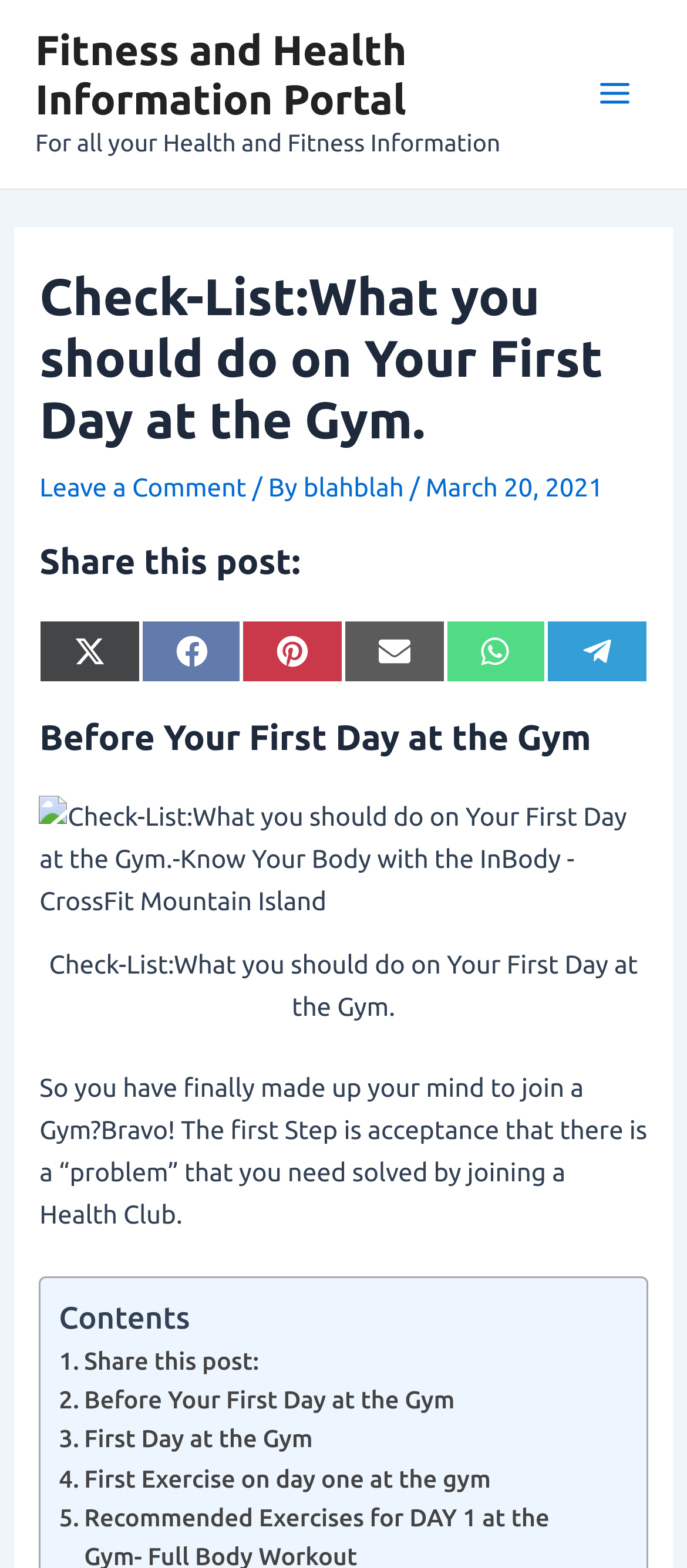What is the main topic of the article?
Carefully examine the image and provide a detailed answer to the question.

The webpage is focused on providing a checklist for the first day at the gym, including knowing your body, and the first exercise on day one at the gym, indicating that the main topic is the first day at the gym.